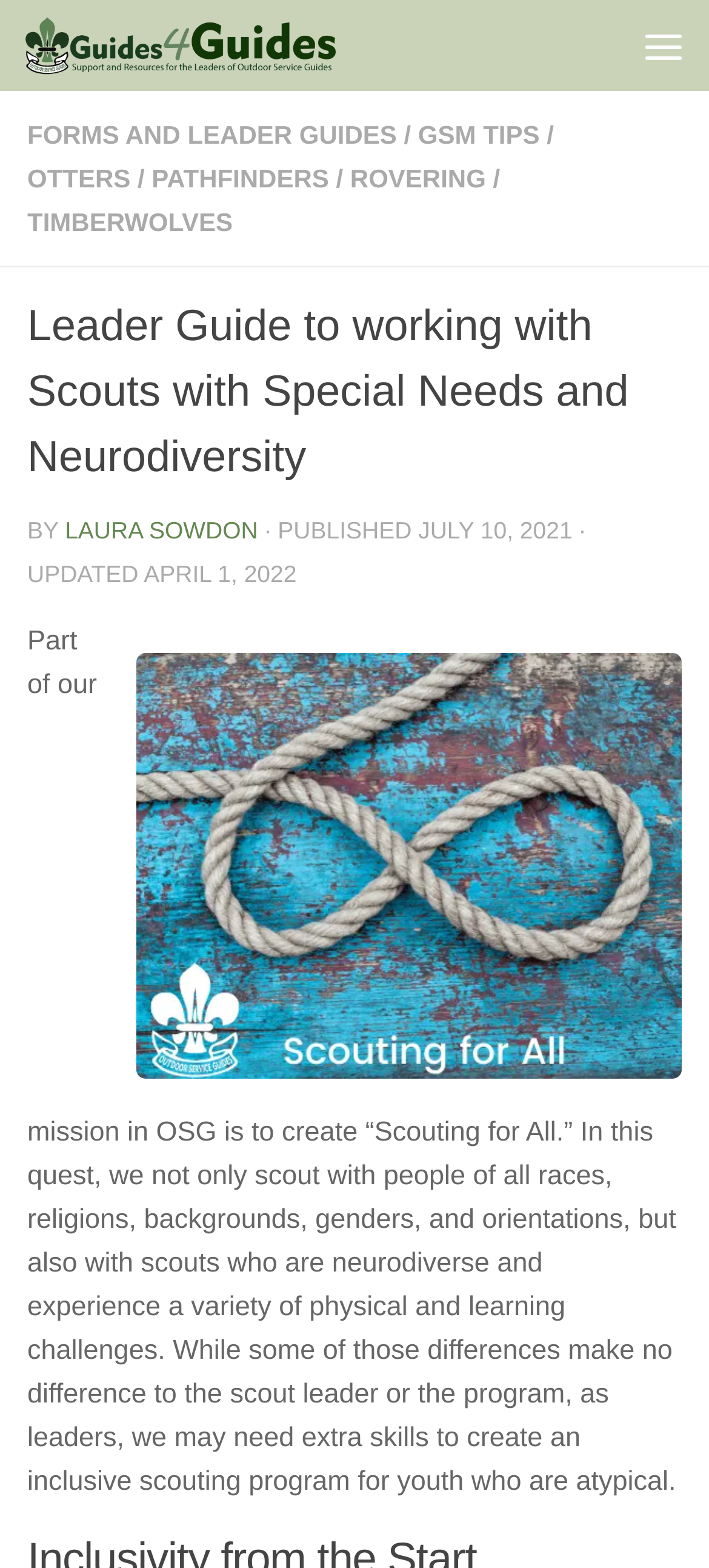Given the element description "Laura Sowdon", identify the bounding box of the corresponding UI element.

[0.092, 0.329, 0.364, 0.347]